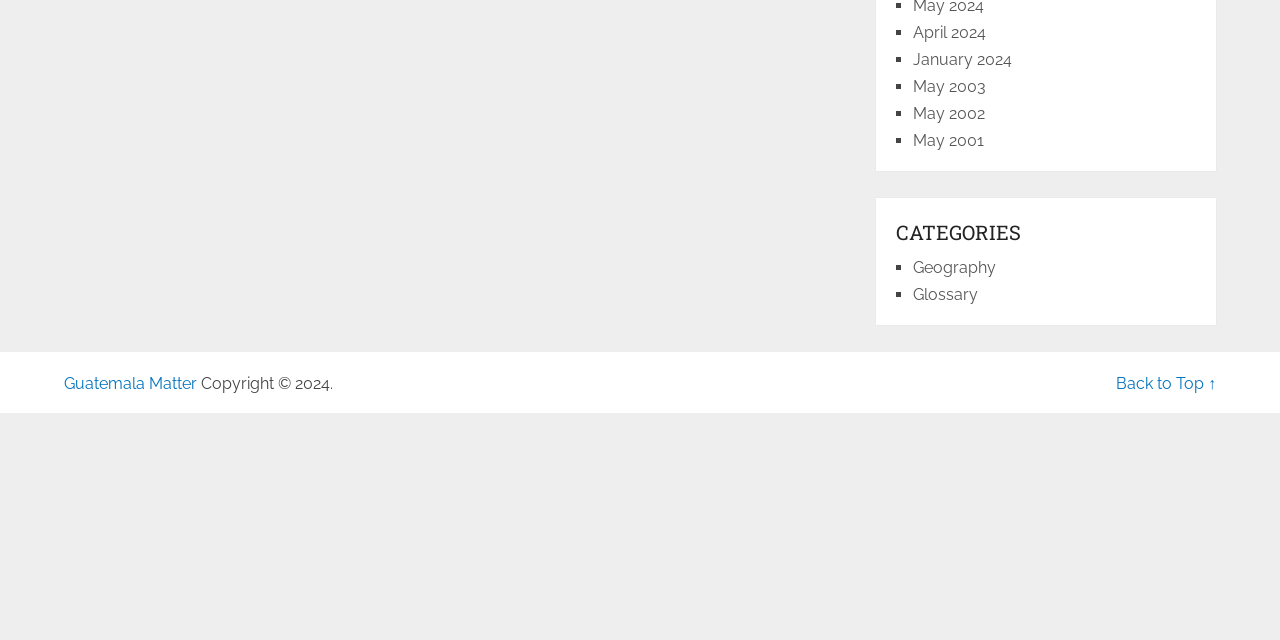Extract the bounding box coordinates for the HTML element that matches this description: "April 2024". The coordinates should be four float numbers between 0 and 1, i.e., [left, top, right, bottom].

[0.713, 0.036, 0.77, 0.066]